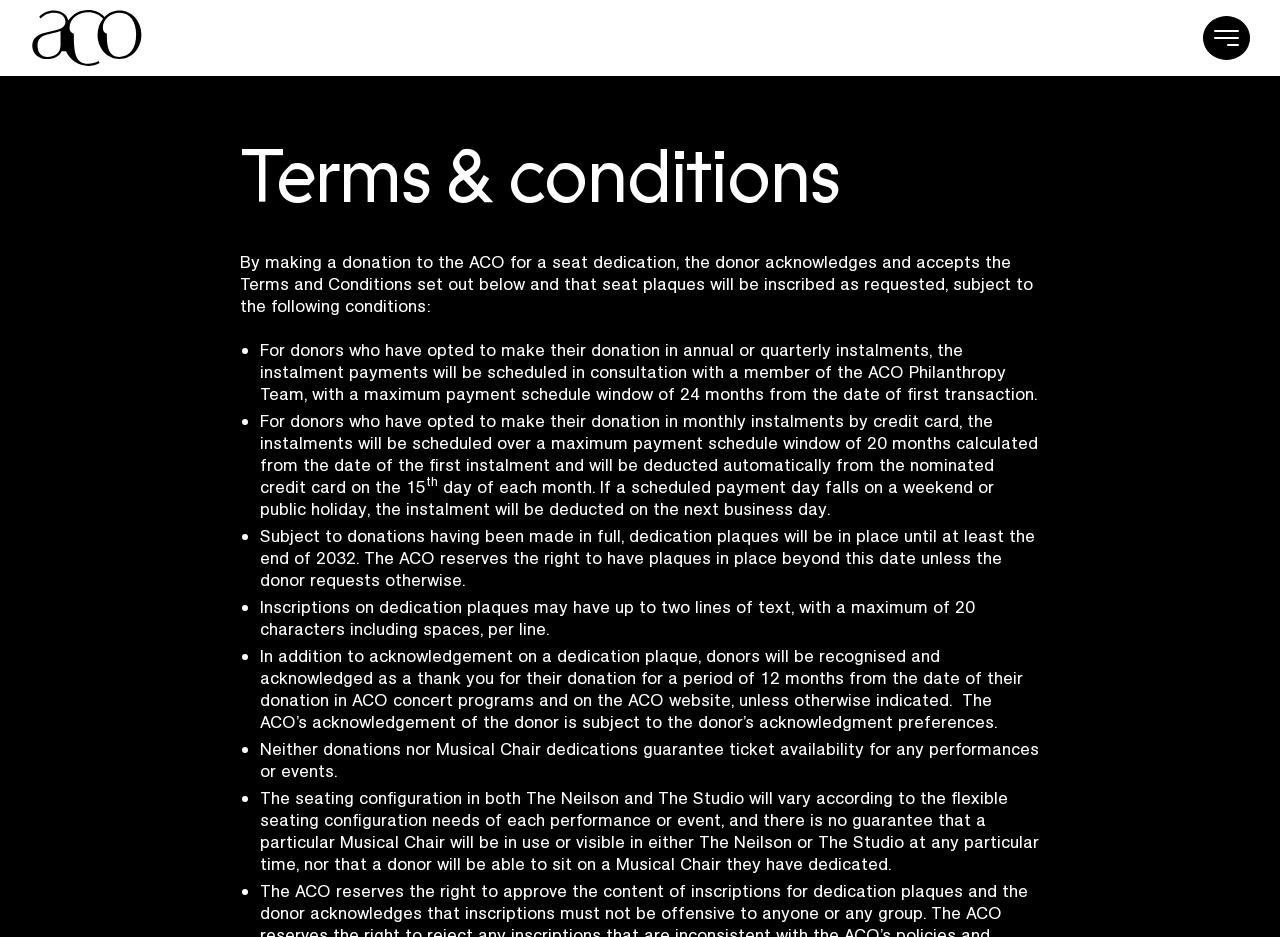Refer to the image and answer the question with as much detail as possible: Where will donors be recognised and acknowledged for their donation?

The webpage states that in addition to acknowledgement on a dedication plaque, donors will be recognised and acknowledged as a thank you for their donation for a period of 12 months from the date of their donation in ACO concert programs and on the ACO website, unless otherwise indicated.